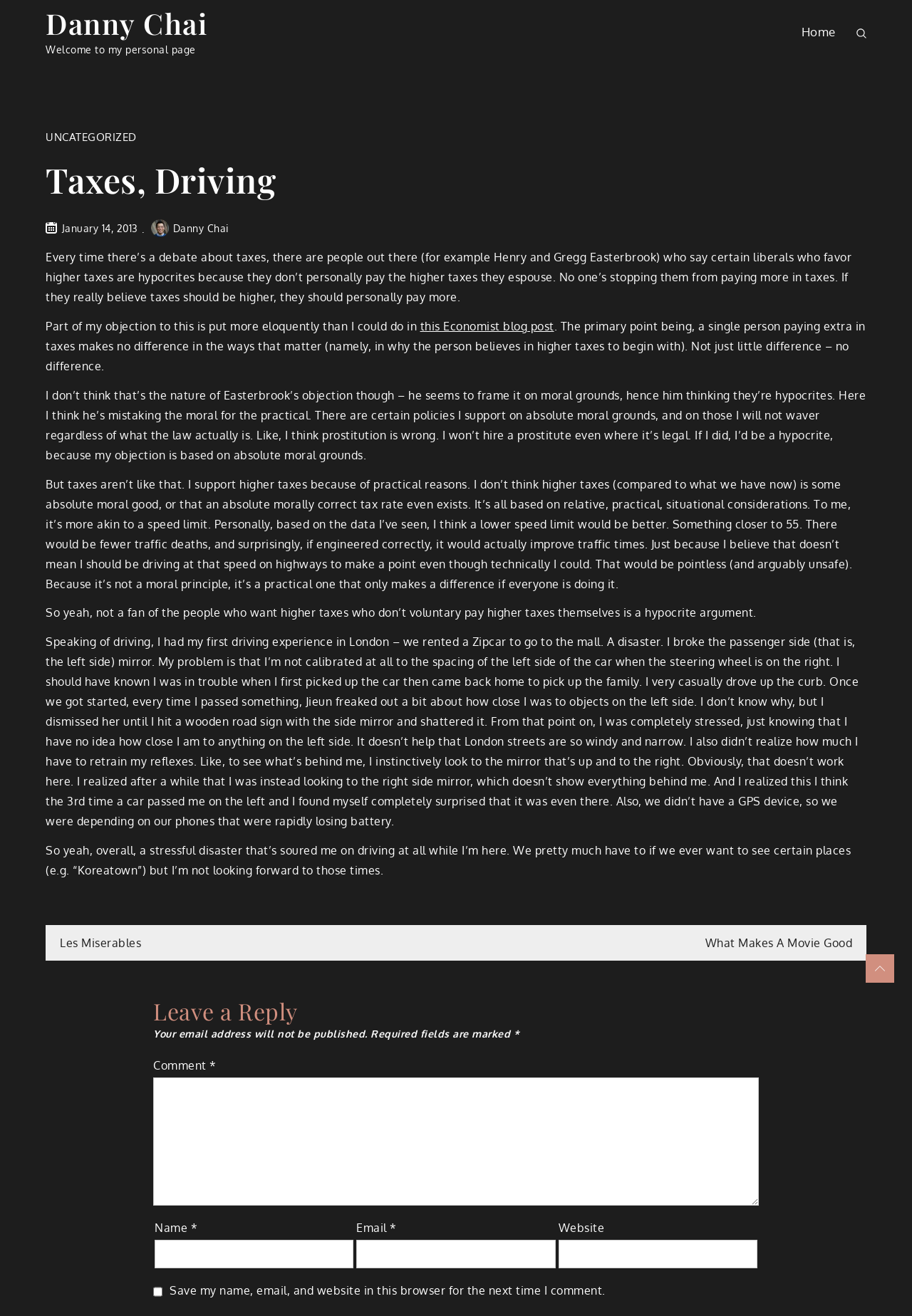Determine the bounding box of the UI component based on this description: "Home". The bounding box coordinates should be four float values between 0 and 1, i.e., [left, top, right, bottom].

[0.863, 0.0, 0.932, 0.049]